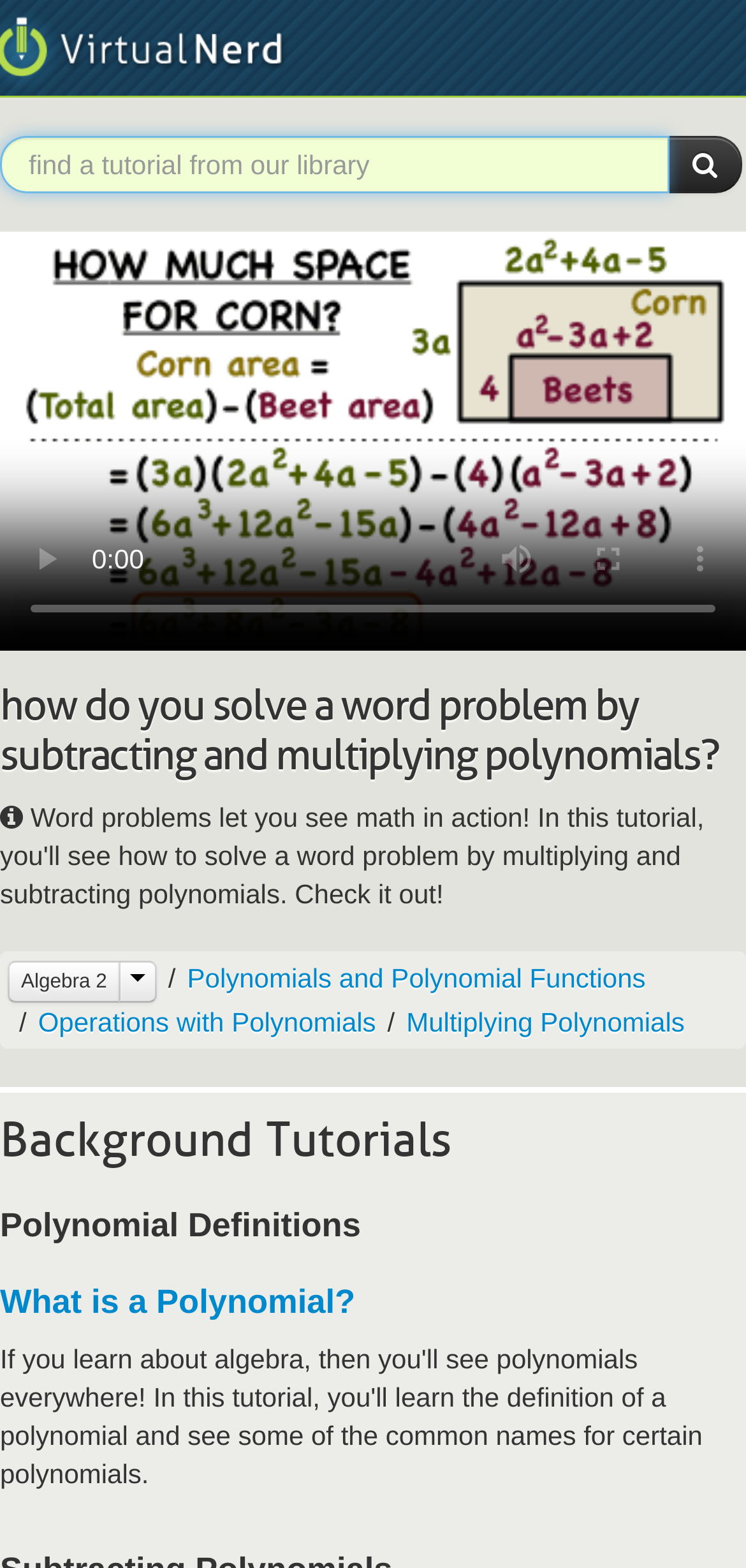Answer this question using a single word or a brief phrase:
How many buttons are there in the video control section?

4